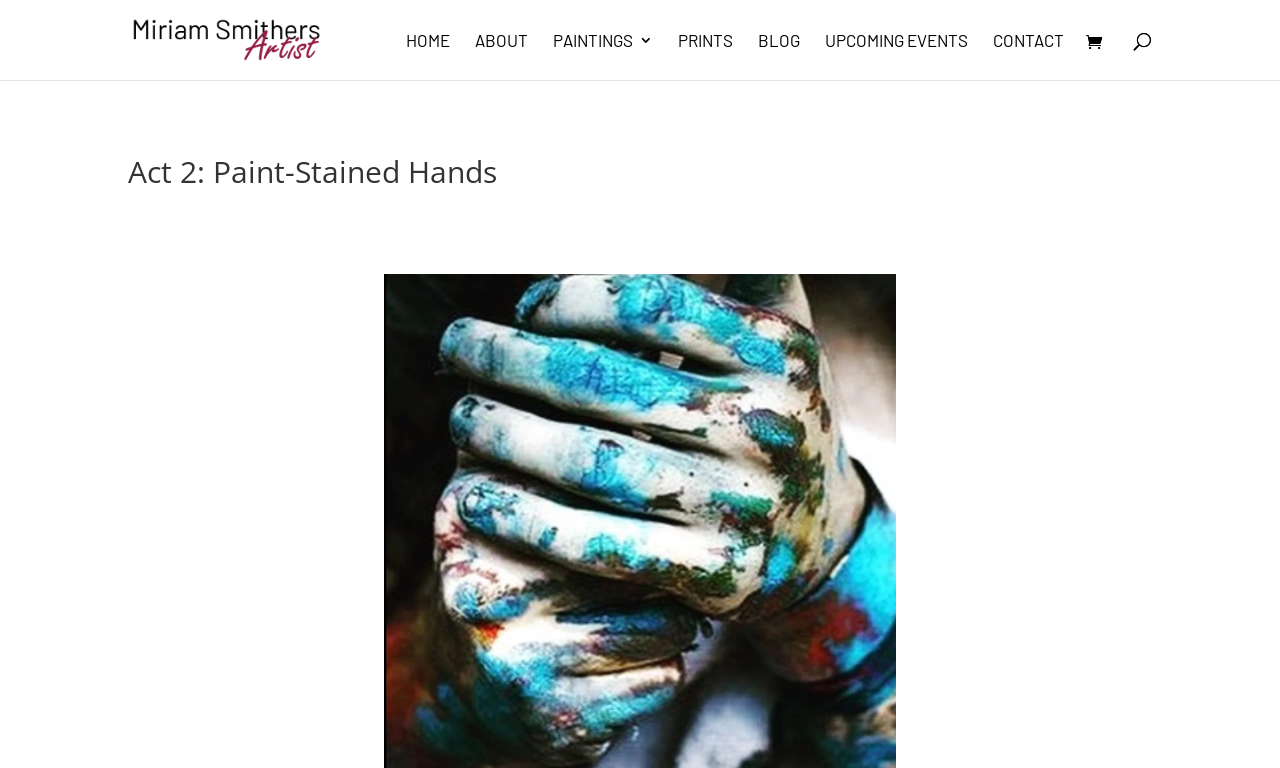Reply to the question with a brief word or phrase: How many sections are there in the main content area?

1